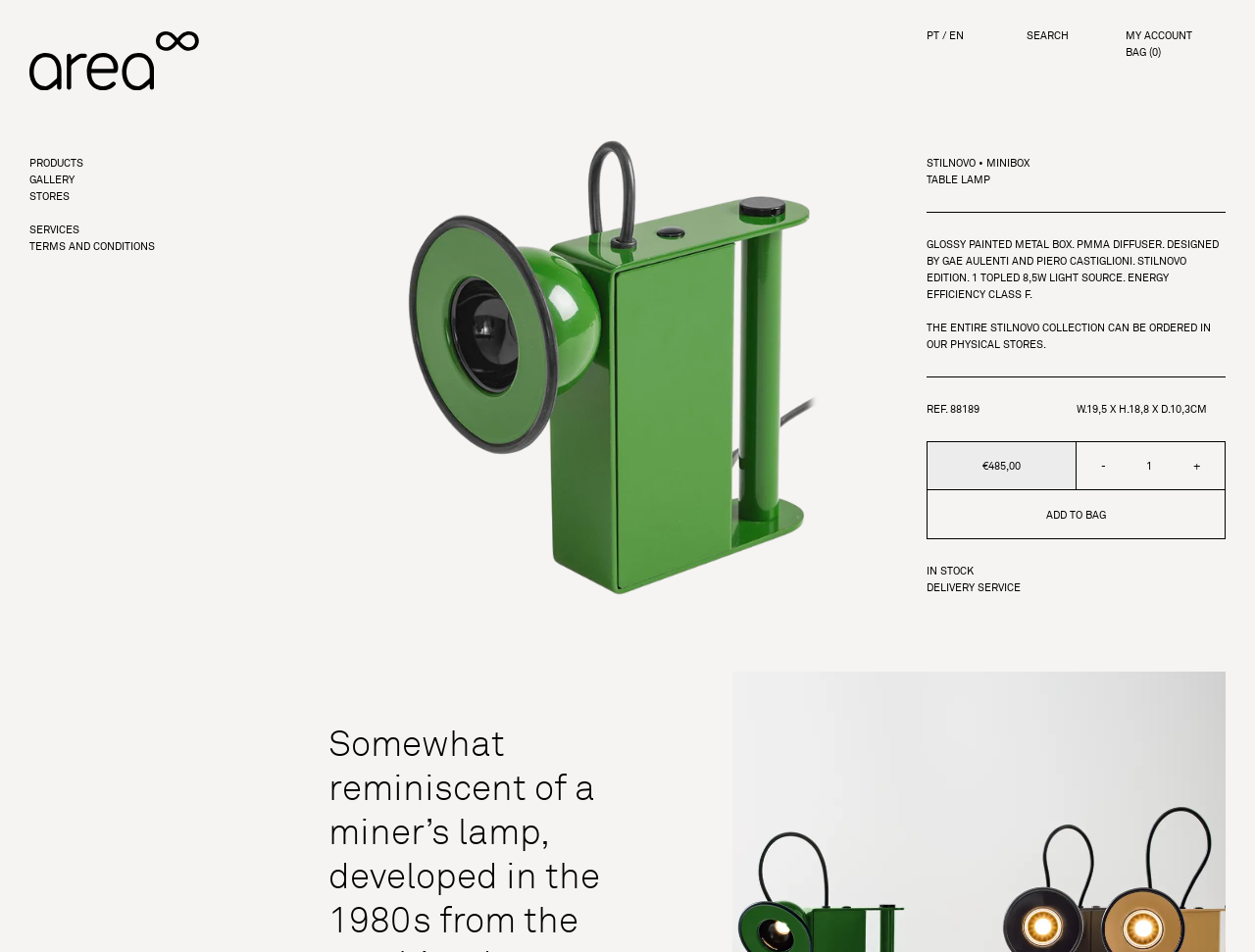Give a detailed account of the webpage, highlighting key information.

This webpage appears to be an e-commerce website, specifically a product page for a table lamp called "88189 Stilnovo MINIBOX Table lamp" from the brand Stilnovo. 

At the top of the page, there is a navigation menu with links to various categories, including "Products", "New", "Kelly Wearstler", "Tom Dixon", "Furniture", "Lighting", "Rugs", "Cushions and Curtains", "Wall Art", and "Decoration". 

Below the navigation menu, there is a search bar and a button to access the user's account. On the right side of the page, there are links to the shopping bag and the option to switch between different languages.

The main content of the page is dedicated to the product description, which includes a brief summary of the product, its features, and specifications. There are two images of the product, one showing the lamp from the front and the other from the side.

On the left side of the page, there is a long list of links to various subcategories, including different types of furniture, lighting, and decorative items. These links are organized into sections, such as "Furniture", "Lighting", and "Decoration", and each section has multiple sub-links to more specific categories.